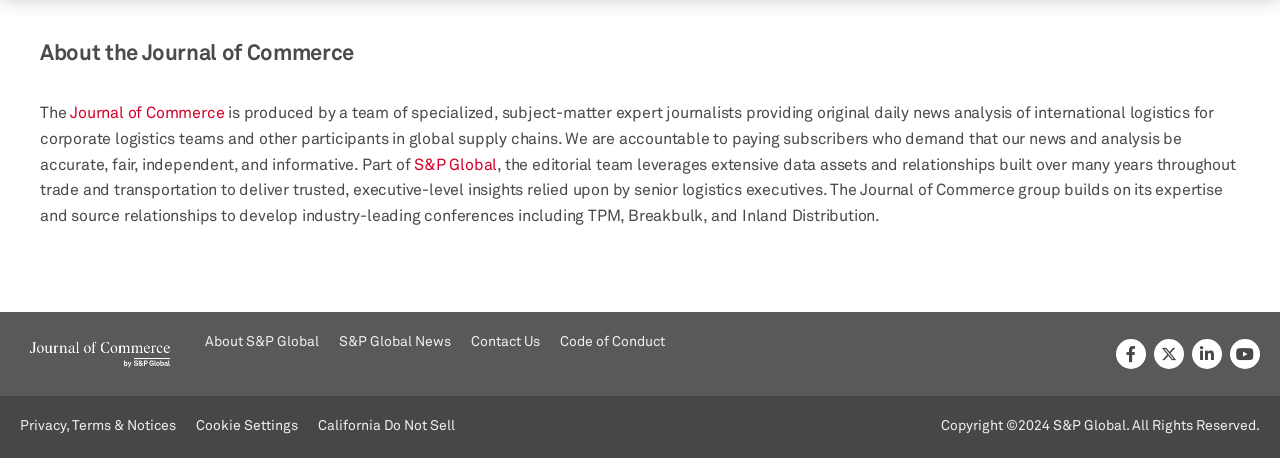Determine the bounding box coordinates of the UI element that matches the following description: "Cookie Settings". The coordinates should be four float numbers between 0 and 1 in the format [left, top, right, bottom].

[0.153, 0.909, 0.233, 0.946]